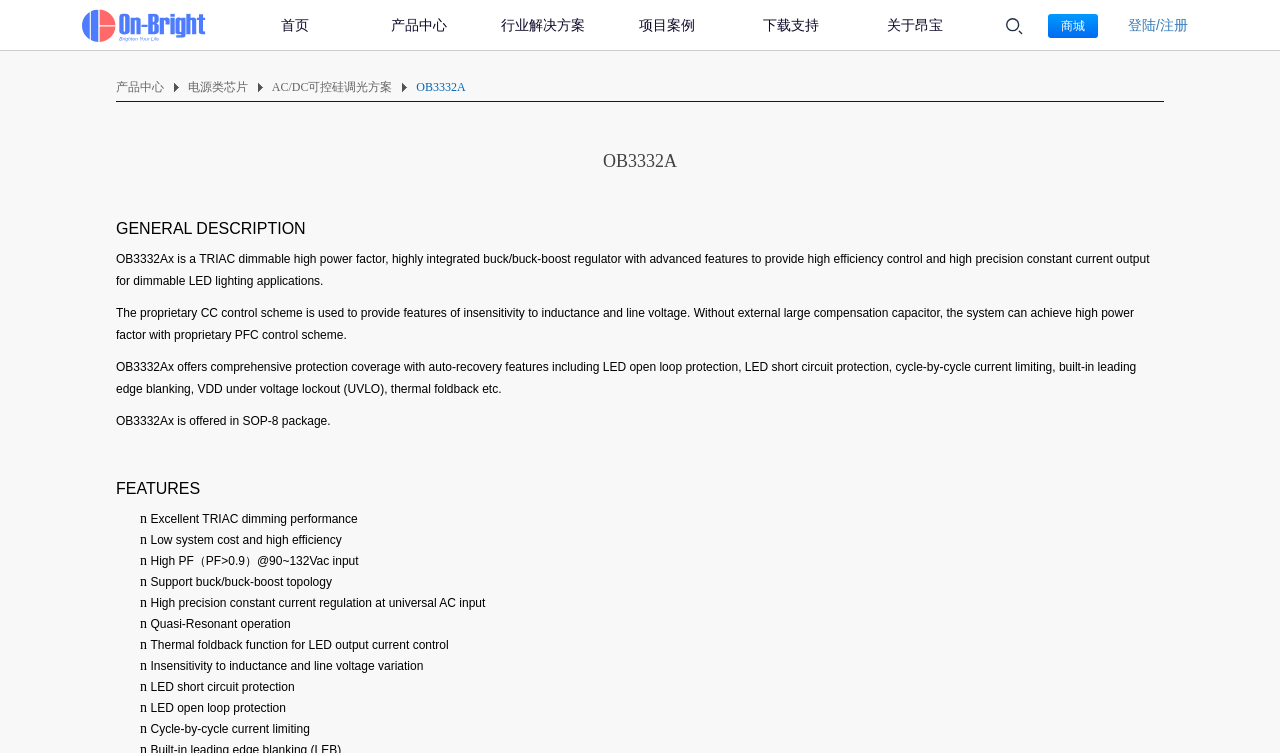Locate the bounding box coordinates of the clickable area to execute the instruction: "view electric power chip". Provide the coordinates as four float numbers between 0 and 1, represented as [left, top, right, bottom].

[0.145, 0.29, 0.191, 0.311]